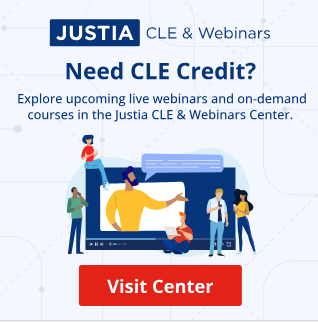What does the call-to-action button say?
Using the details shown in the screenshot, provide a comprehensive answer to the question.

The image includes a prominent call-to-action button that reads 'Visit Center', encouraging users to click through and explore the Justia CLE & Webinars Center for more information on the available educational resources.